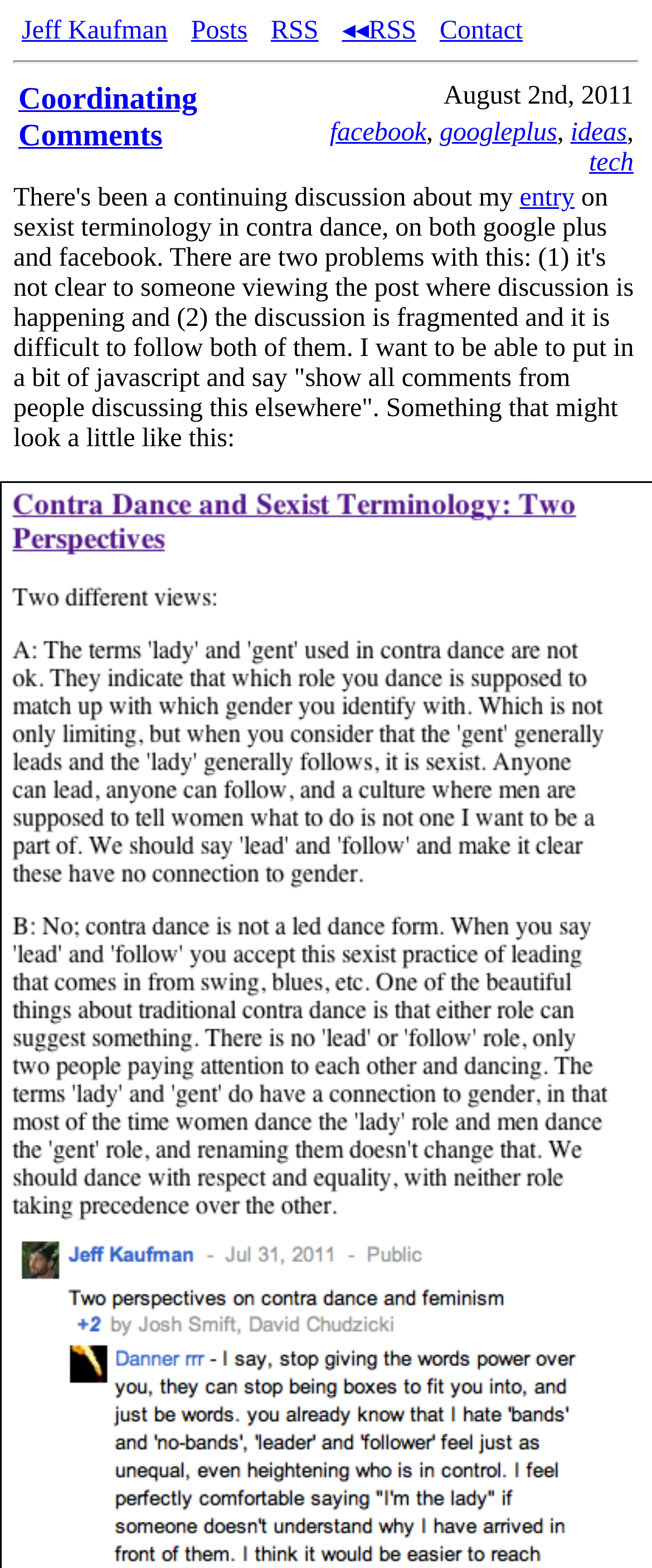Pinpoint the bounding box coordinates of the area that must be clicked to complete this instruction: "view posts".

[0.293, 0.011, 0.38, 0.029]